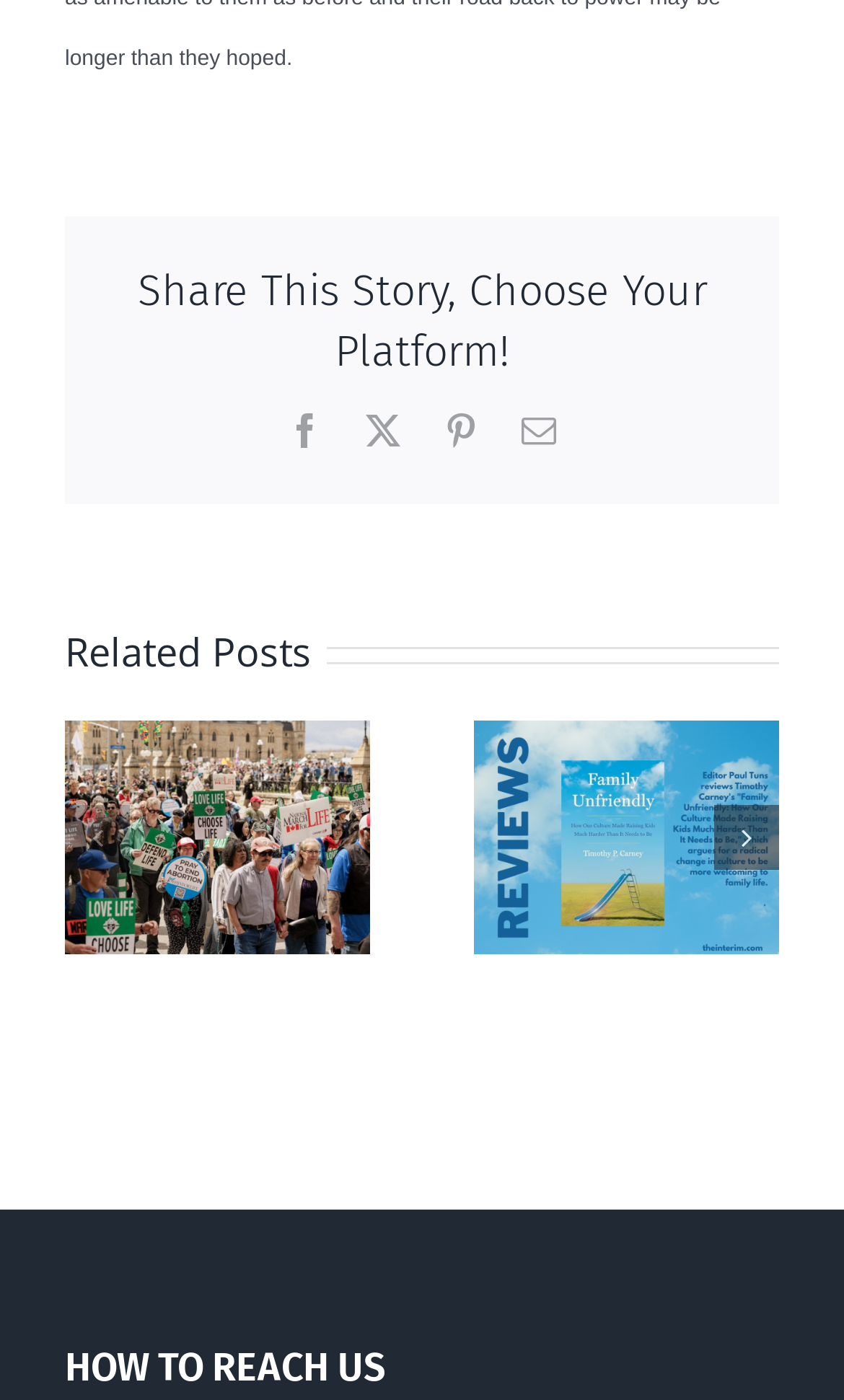Using the element description provided, determine the bounding box coordinates in the format (top-left x, top-left y, bottom-right x, bottom-right y). Ensure that all values are floating point numbers between 0 and 1. Element description: Facebook

[0.341, 0.295, 0.382, 0.32]